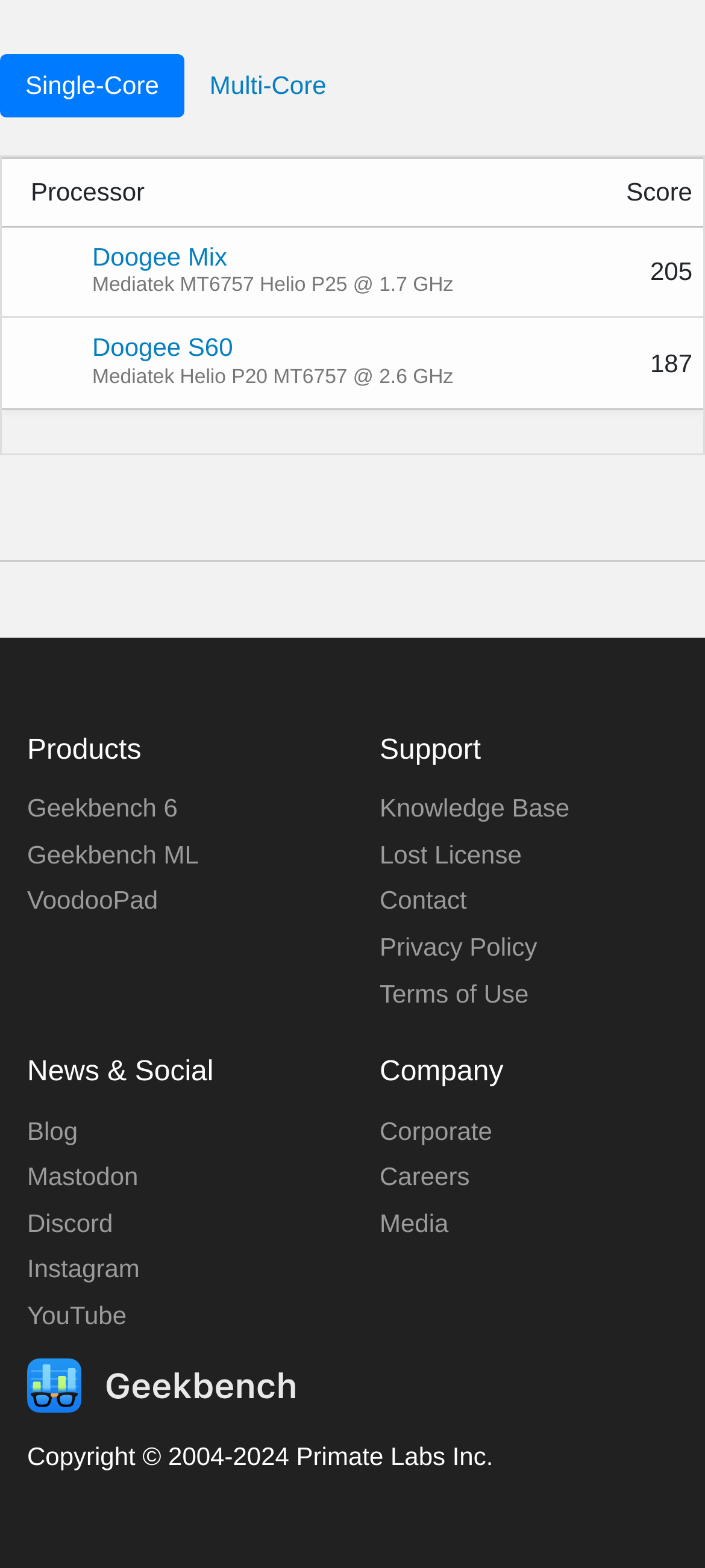Give a one-word or short phrase answer to this question: 
How many links are under the 'Support' heading?

4